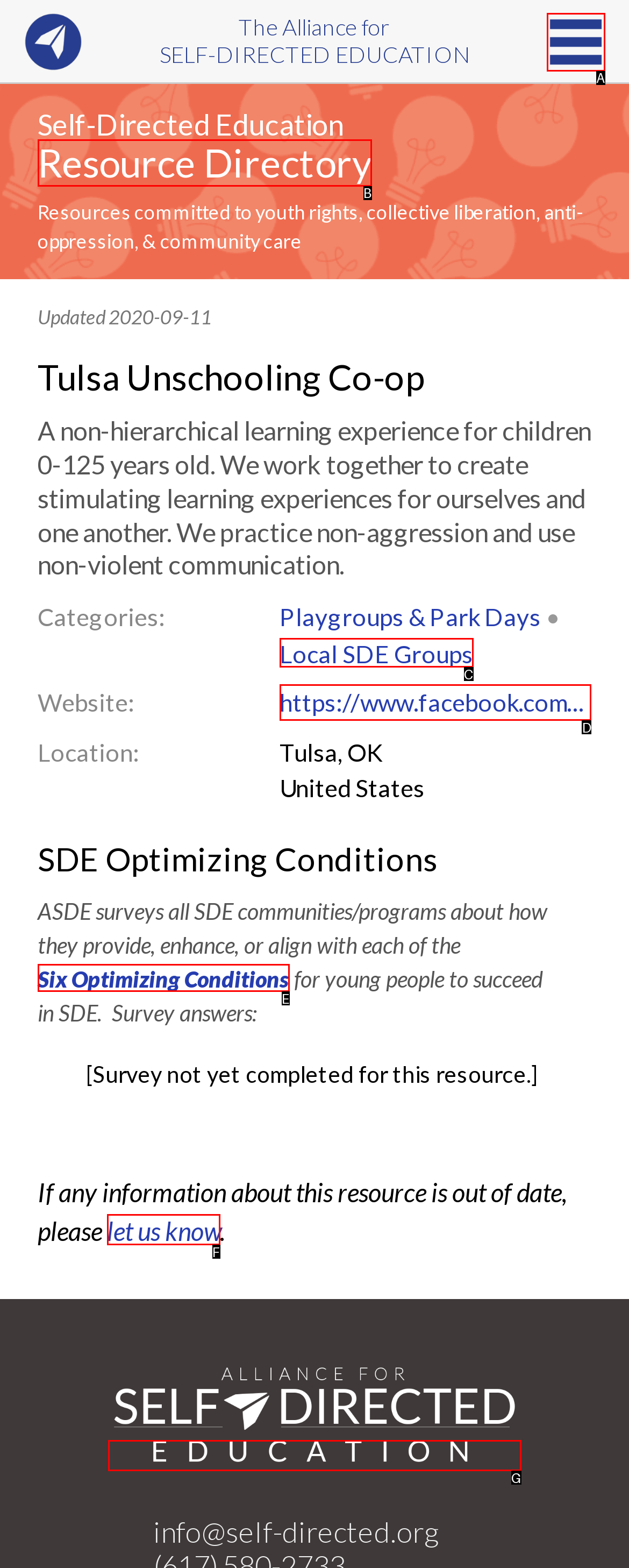Using the description: Nov 29, 2023
Identify the letter of the corresponding UI element from the choices available.

None